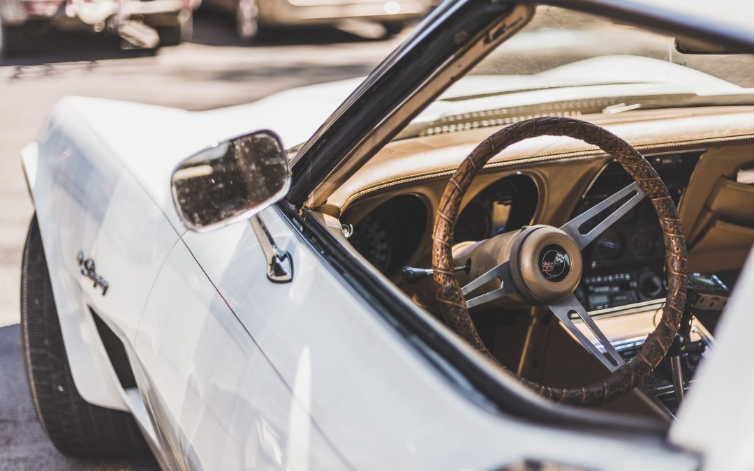What is the color of the steering wheel cover?
Please provide a comprehensive answer based on the visual information in the image.

The caption highlights the detailed steering wheel adorned with a 'textured brown cover', which suggests that the steering wheel cover is brown in color.